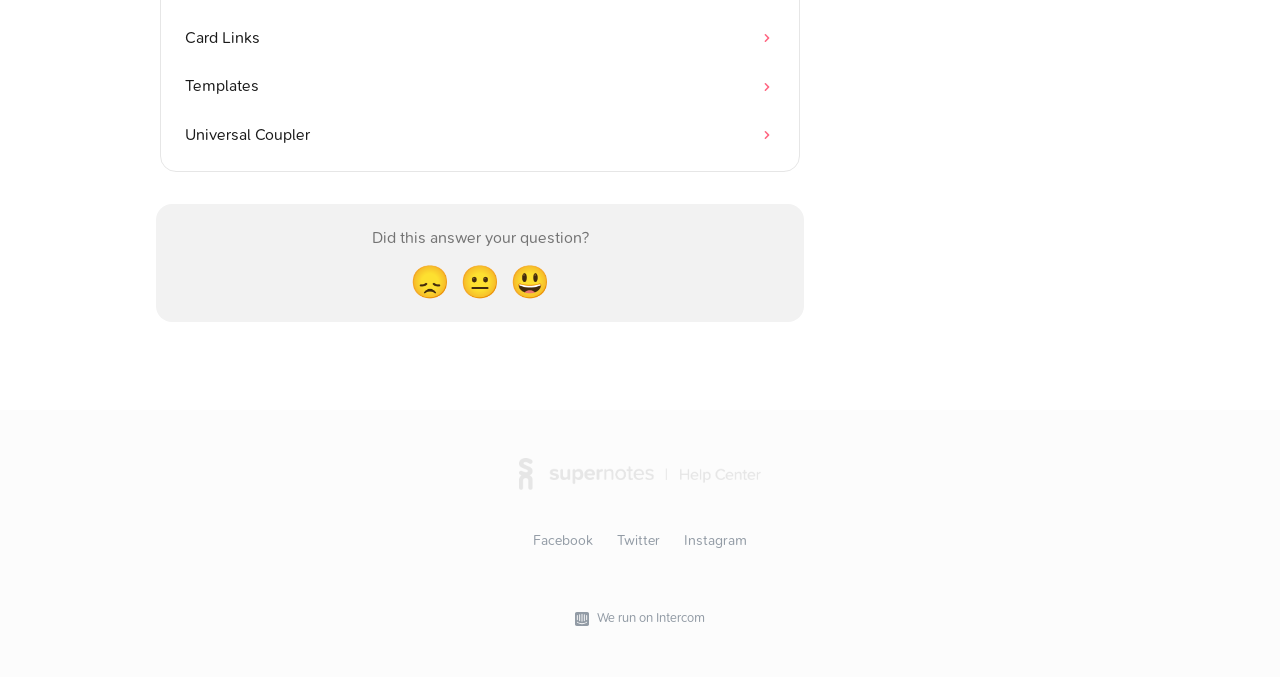Identify the bounding box coordinates of the clickable region necessary to fulfill the following instruction: "Click on Templates". The bounding box coordinates should be four float numbers between 0 and 1, i.e., [left, top, right, bottom].

[0.135, 0.092, 0.615, 0.164]